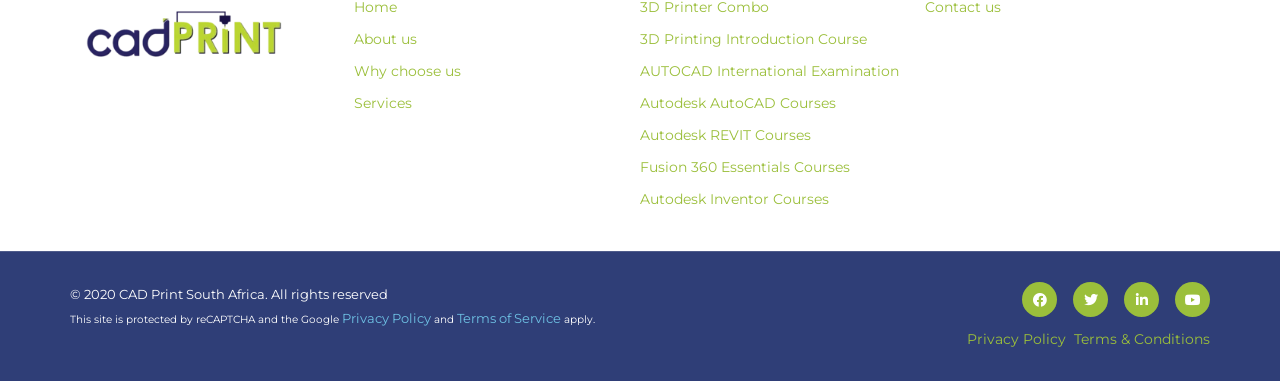What is the name of the policy mentioned in the footer?
Answer the question in as much detail as possible.

I found the name of the policy mentioned in the footer section of the webpage, specifically in the link element with the text 'Privacy Policy'.